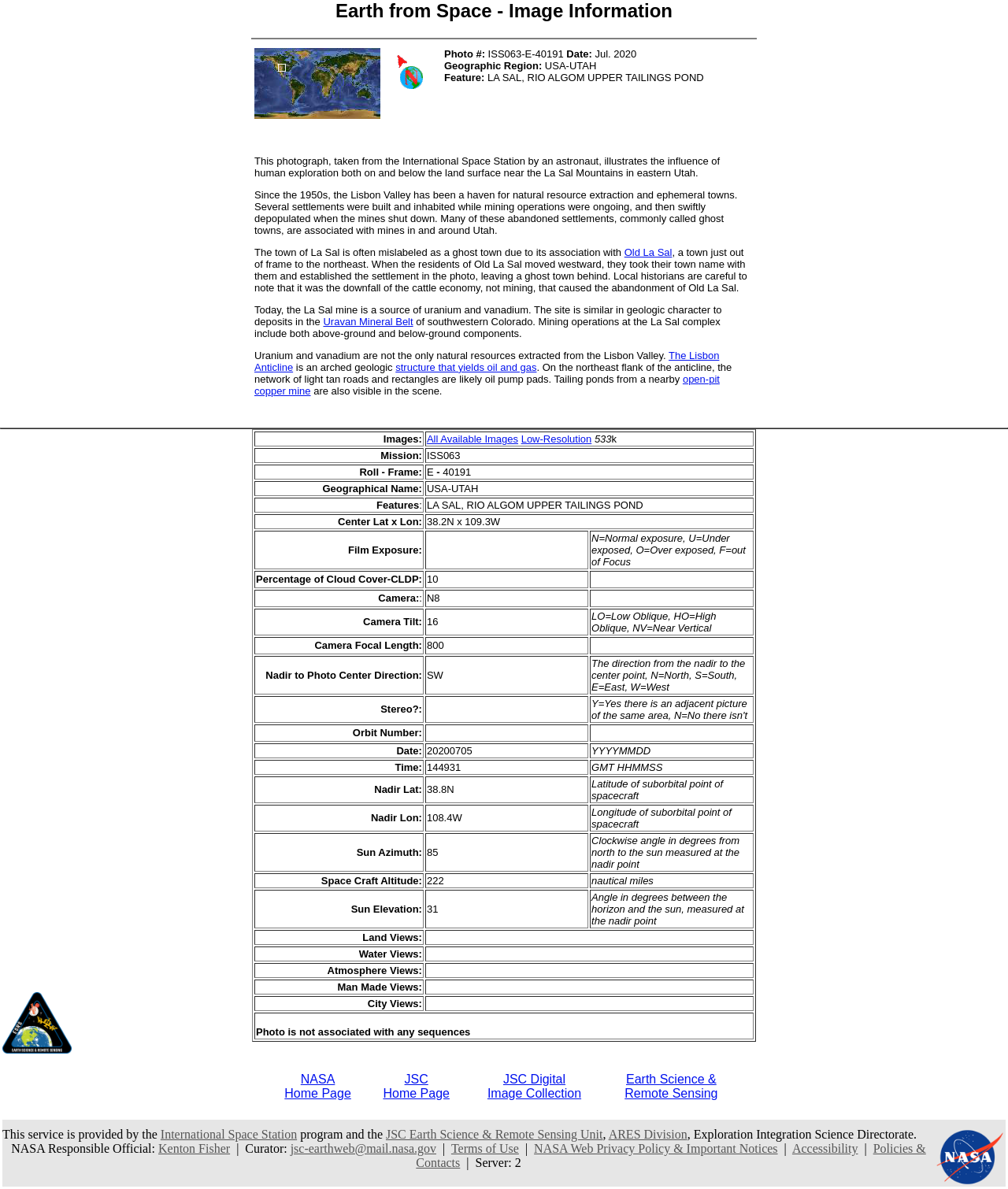What is the location of the photo?
Using the image as a reference, answer with just one word or a short phrase.

USA-UTAH